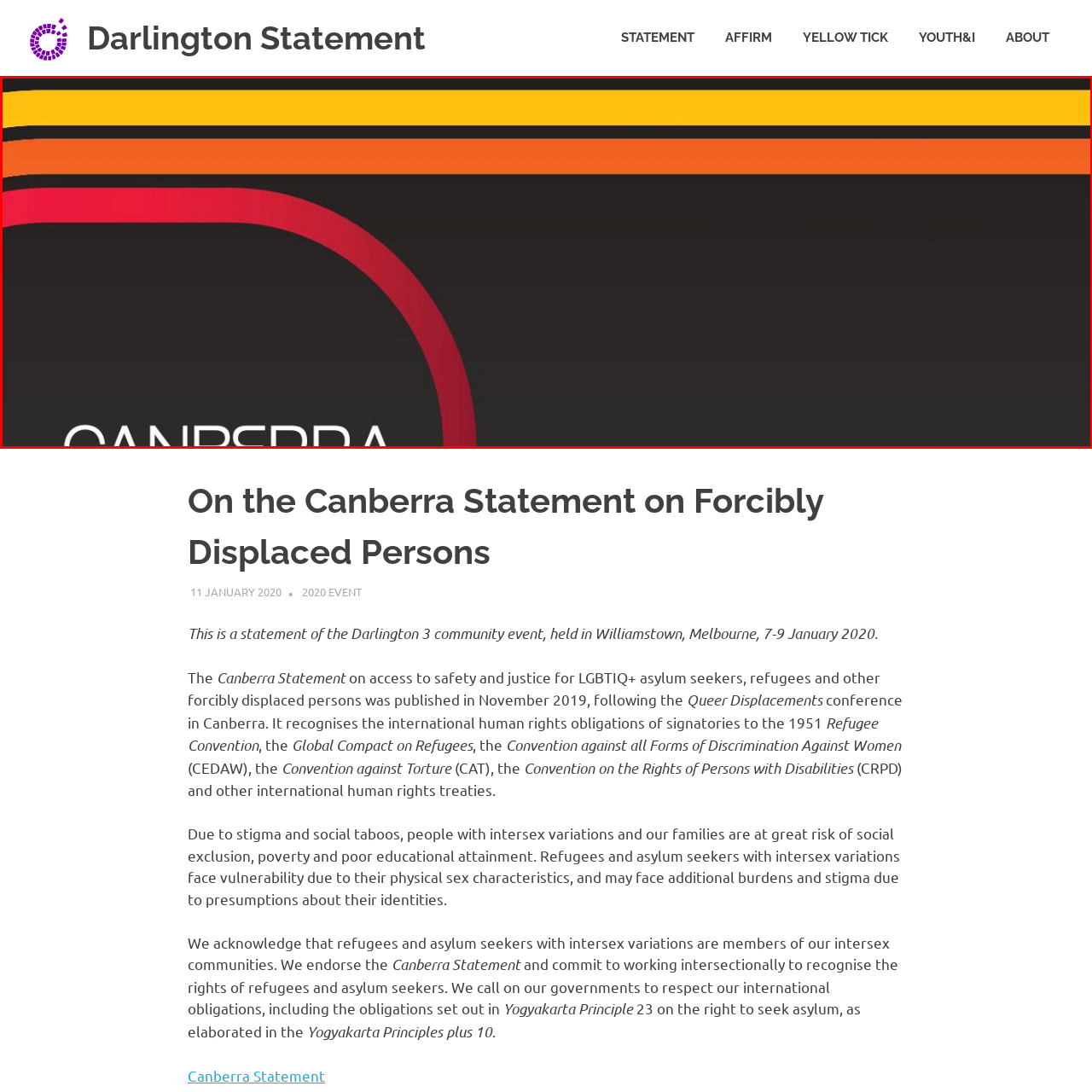What is the background color of the design?
Look closely at the portion of the image highlighted by the red bounding box and provide a comprehensive answer to the question.

The caption describes the design as having smooth, curved lines in vibrant colors set against a sleek black background, indicating that the background color is black.